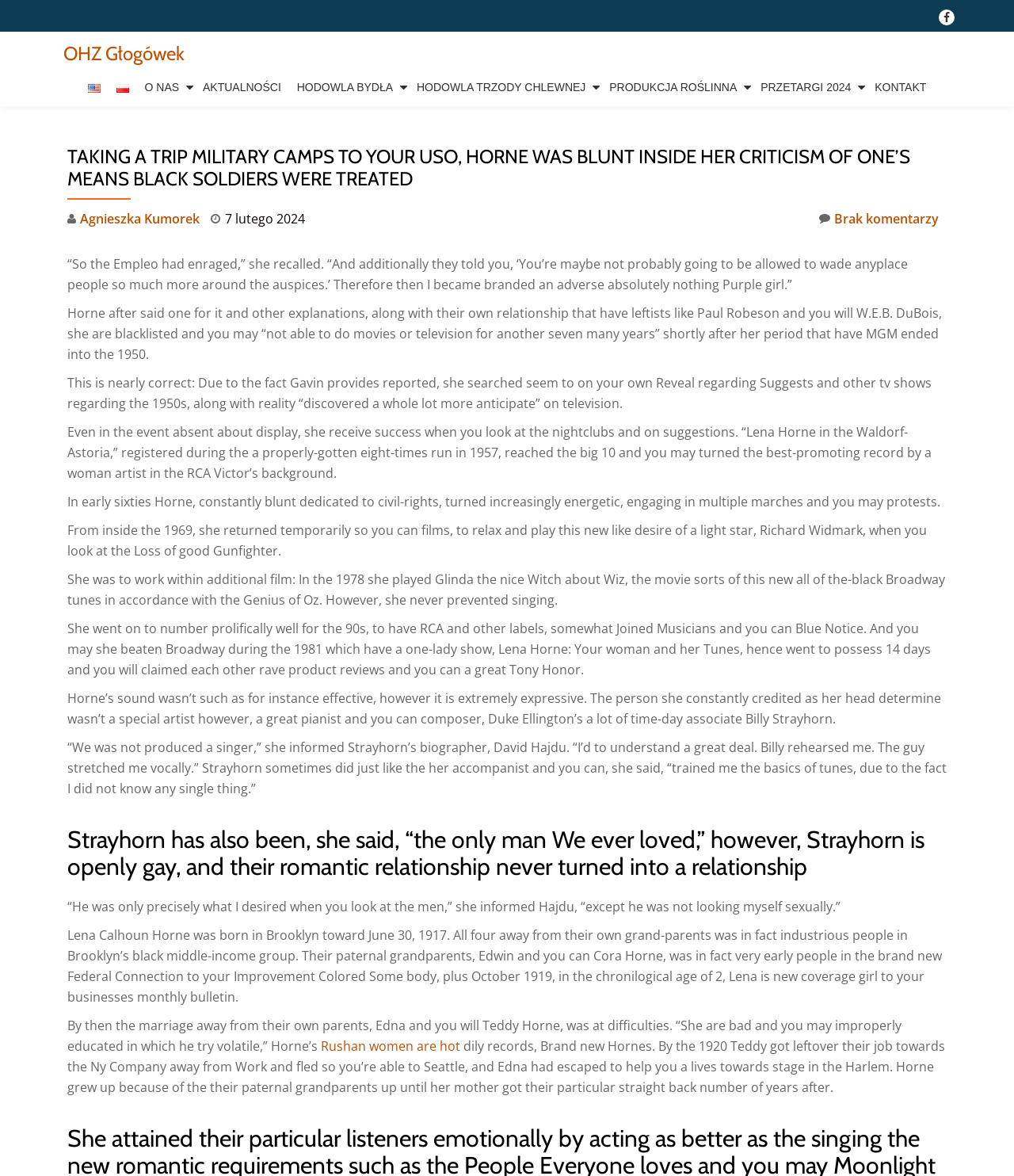Give a one-word or one-phrase response to the question:
What is the name of the organization mentioned in the article?

National Association for the Improvement of Colored People